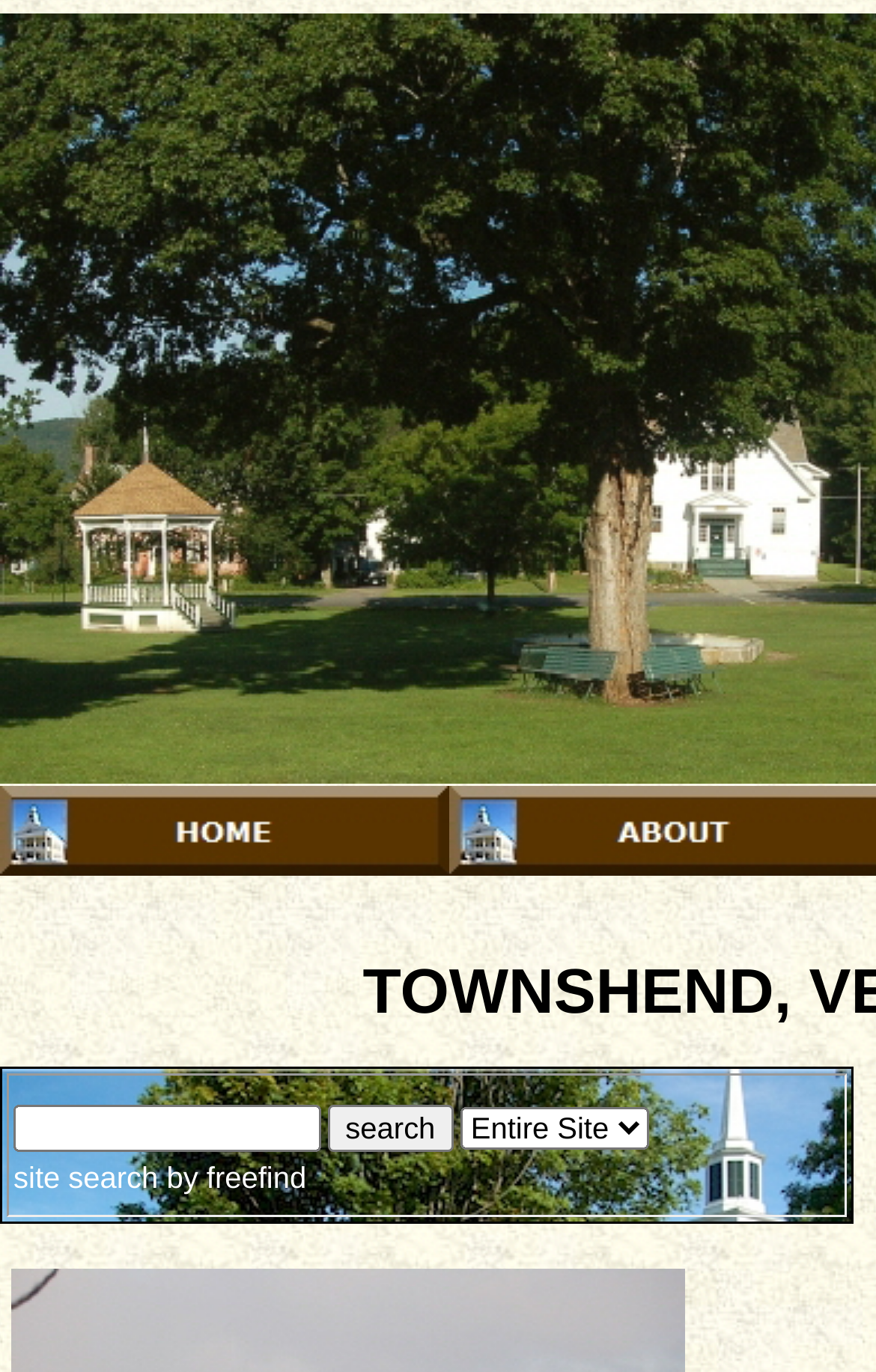Use a single word or phrase to answer the question: How many links are there in the top section?

3